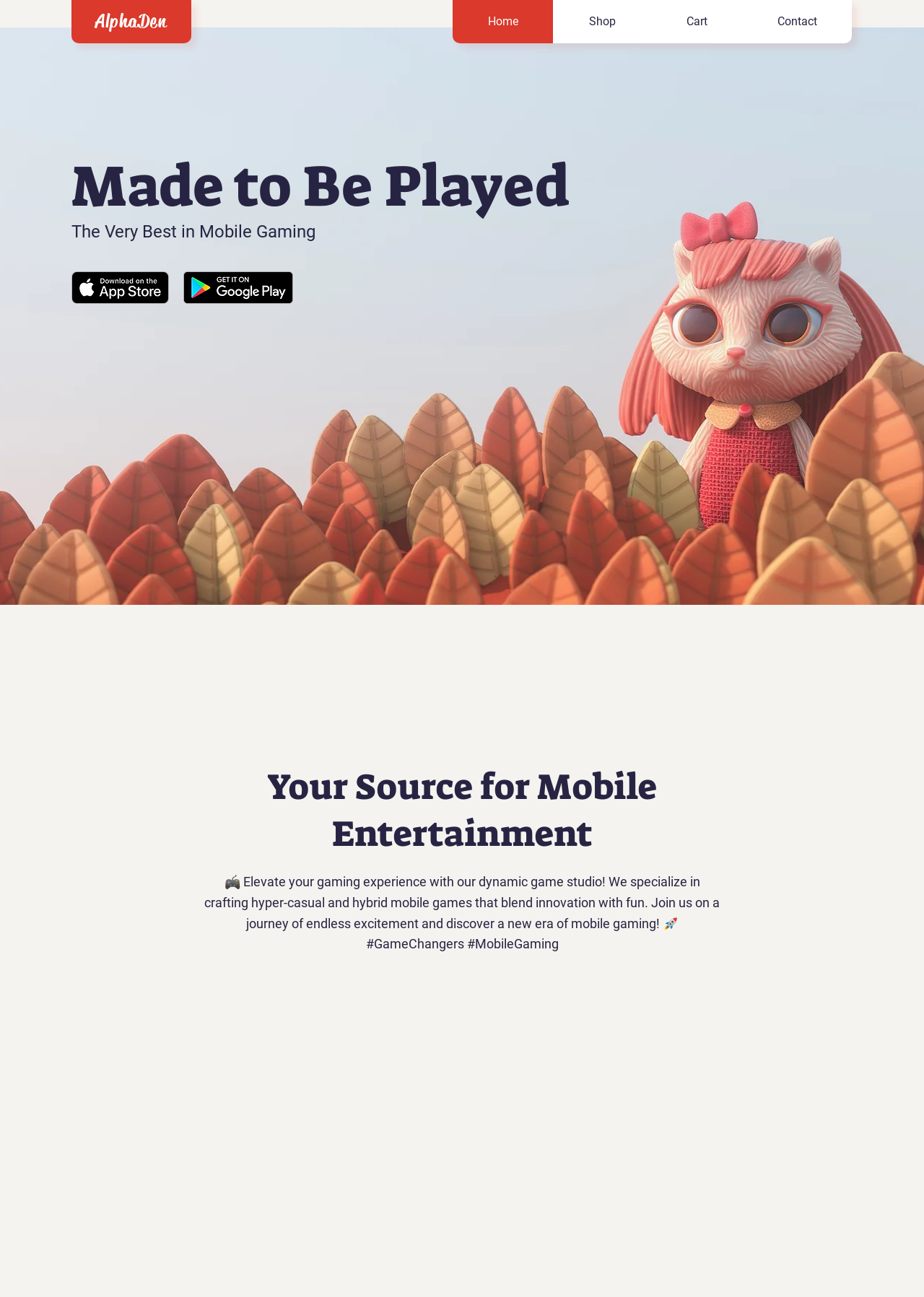Can you give a detailed response to the following question using the information from the image? What is the theme of the image on the 'Download on the App Store' button?

Based on the webpage content, specifically the image element with the description 'Download on the App Store', it can be inferred that the theme of the image is related to the App Store.